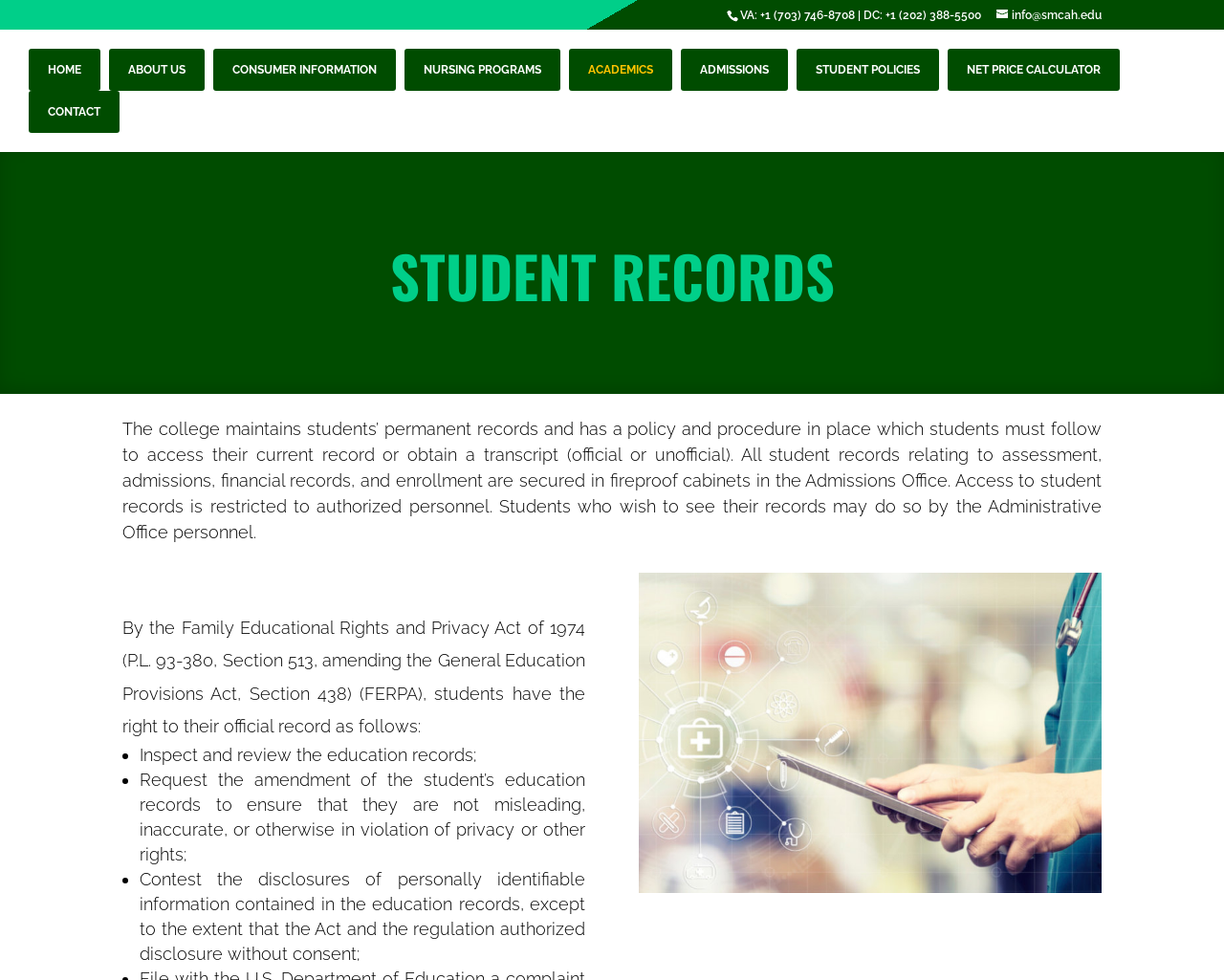What is the name of the college?
Based on the screenshot, answer the question with a single word or phrase.

Saint Michael College of Allied Health